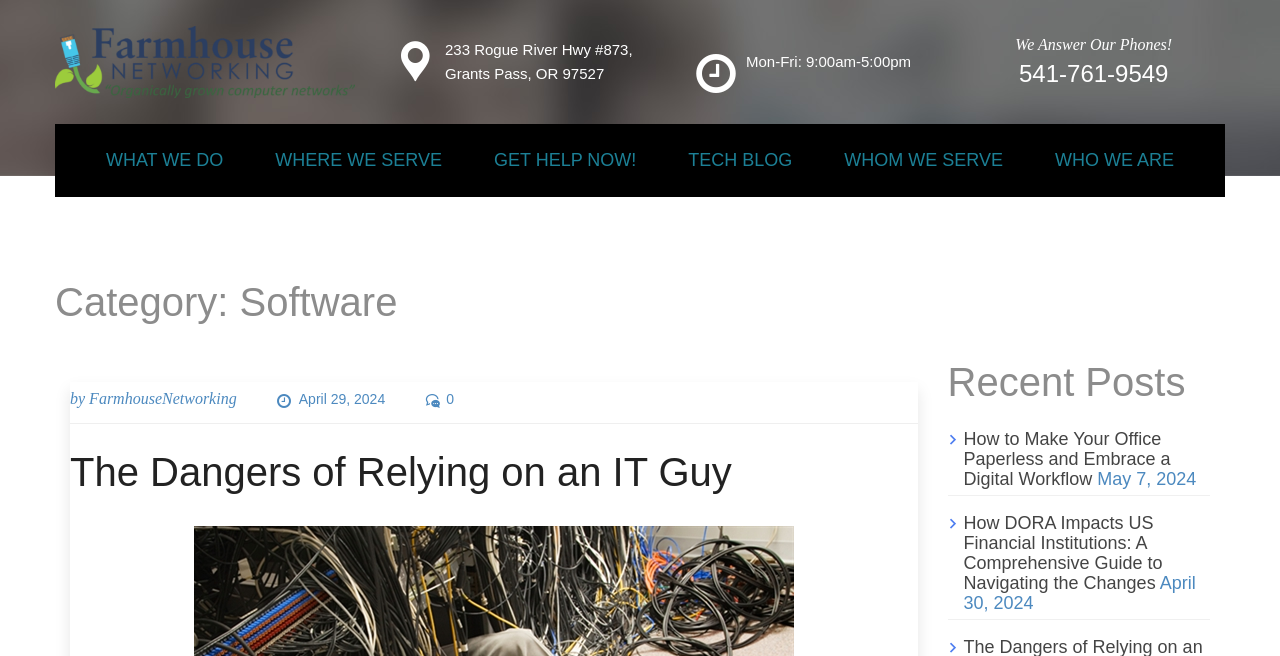Pinpoint the bounding box coordinates of the clickable area needed to execute the instruction: "Click the The Dangers of Relying on an IT Guy link". The coordinates should be specified as four float numbers between 0 and 1, i.e., [left, top, right, bottom].

[0.055, 0.687, 0.572, 0.754]